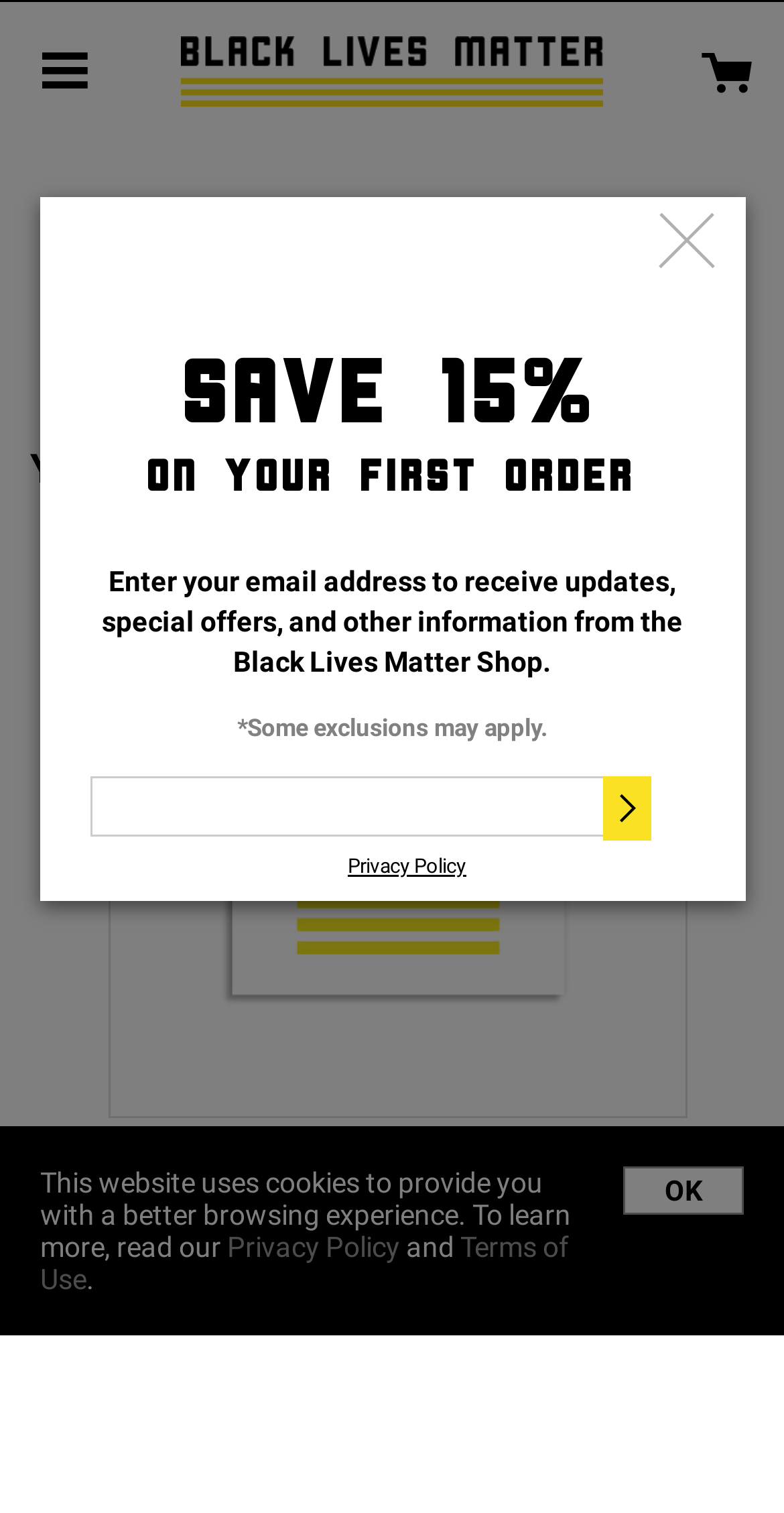For the element described, predict the bounding box coordinates as (top-left x, top-left y, bottom-right x, bottom-right y). All values should be between 0 and 1. Element description: aria-label="Menu"

[0.038, 0.021, 0.128, 0.069]